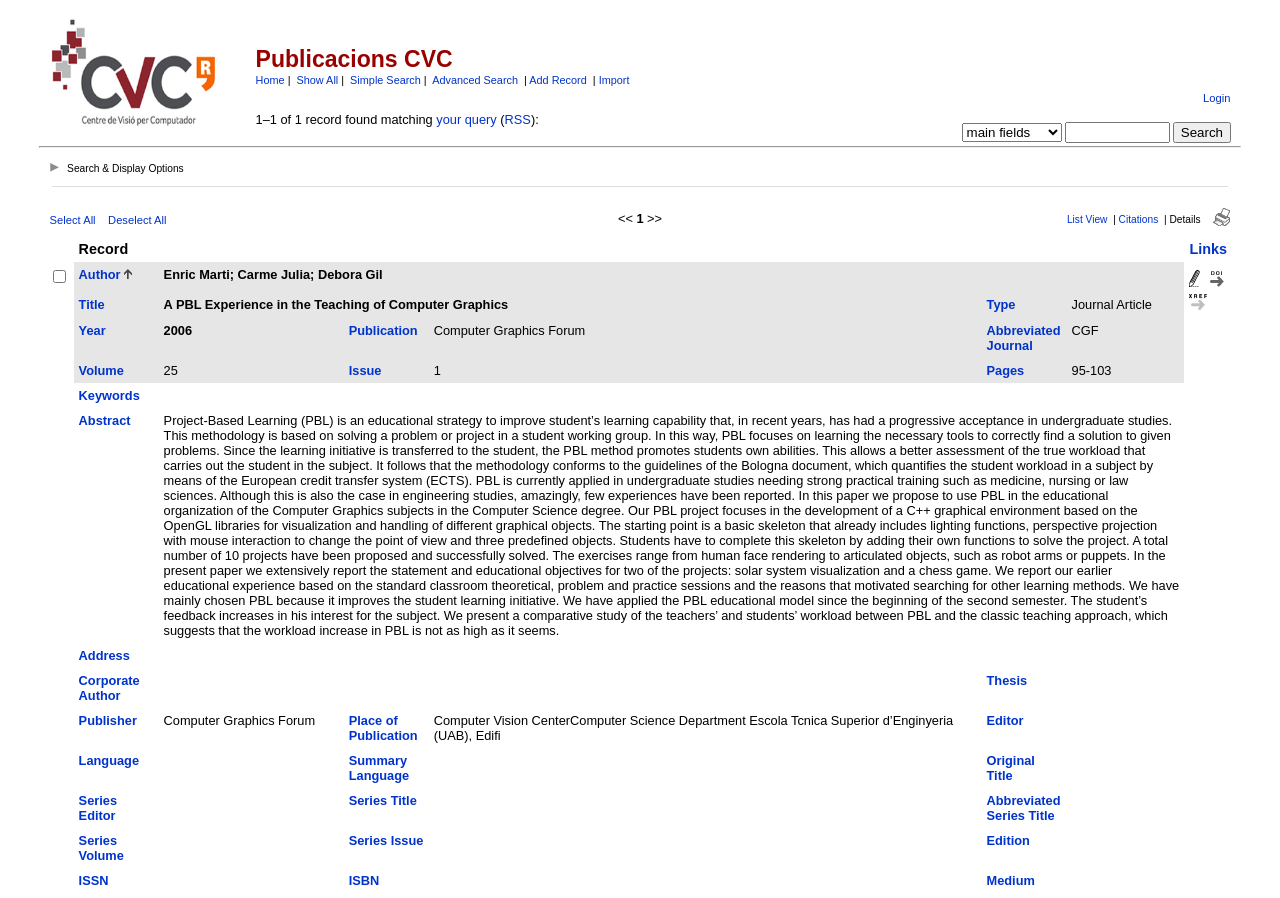Use one word or a short phrase to answer the question provided: 
What is the publication year of the article?

2006